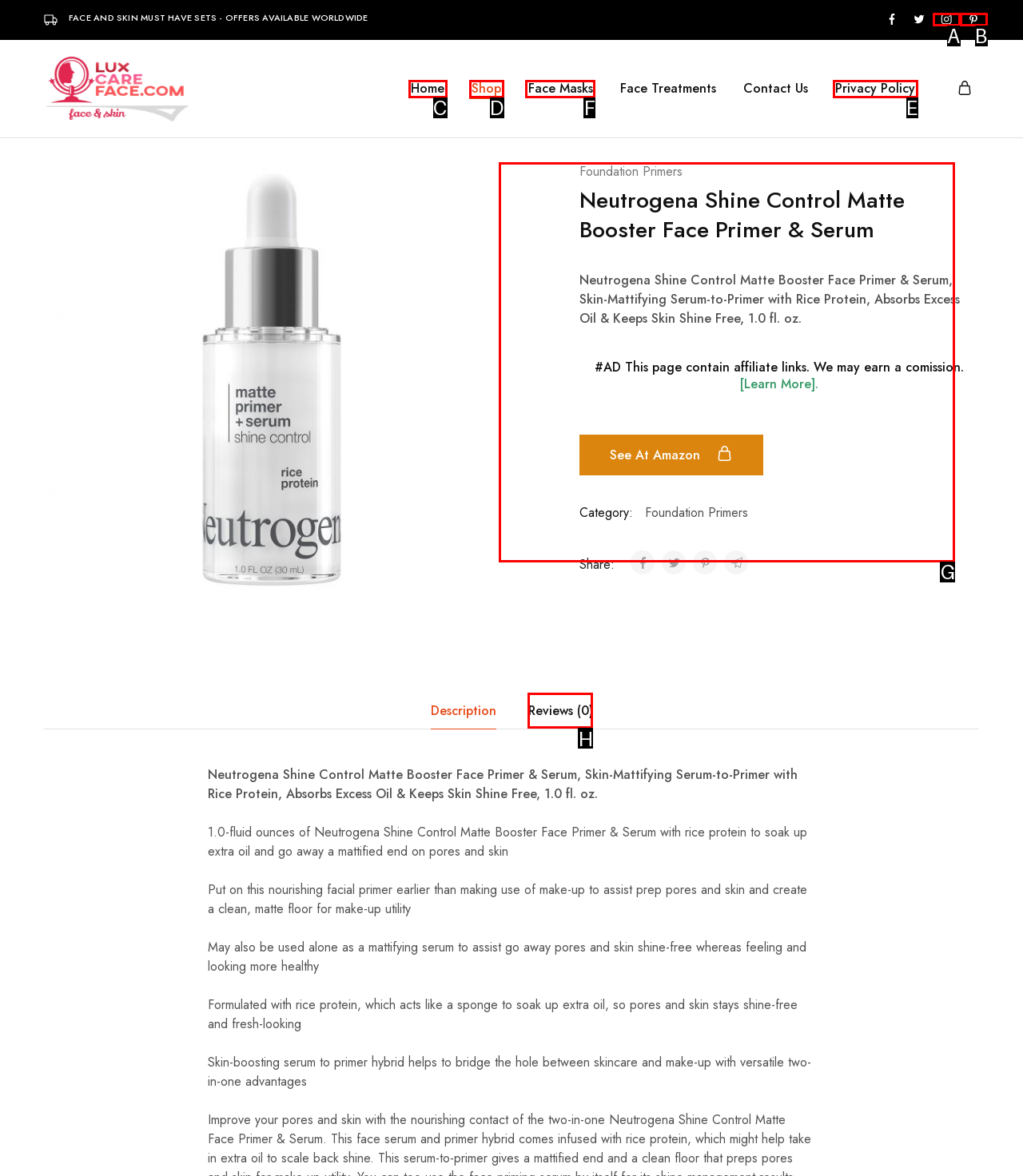Tell me the correct option to click for this task: Click on the 'Face Masks' link
Write down the option's letter from the given choices.

F